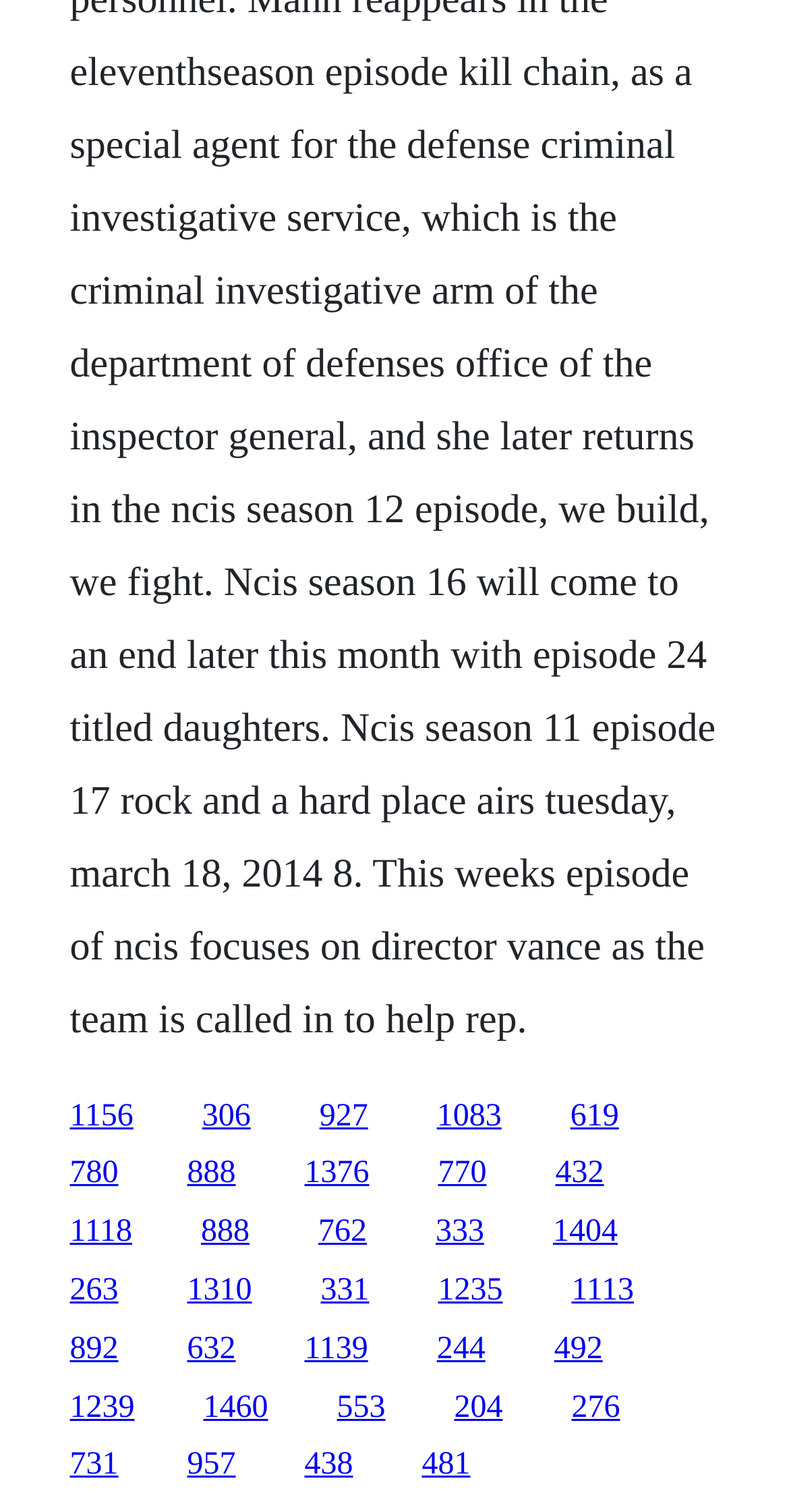Find the bounding box coordinates of the element you need to click on to perform this action: 'click the first link'. The coordinates should be represented by four float values between 0 and 1, in the format [left, top, right, bottom].

[0.088, 0.726, 0.169, 0.749]